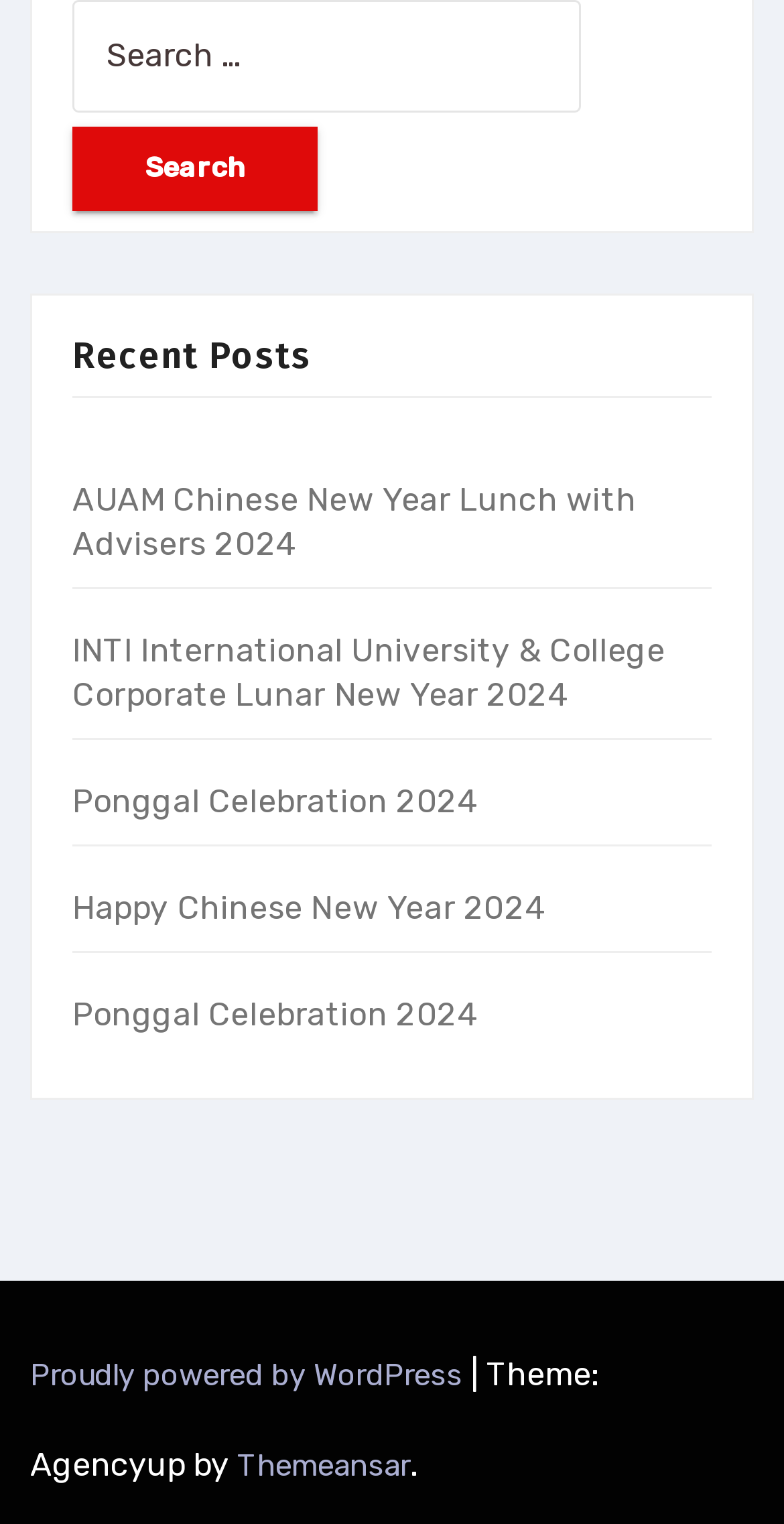What is the position of the 'Search' button?
Using the image, elaborate on the answer with as much detail as possible.

I looked at the bounding box coordinates of the 'Search' button, which are [0.092, 0.083, 0.405, 0.138], and determined that it is located at the top-left of the webpage.